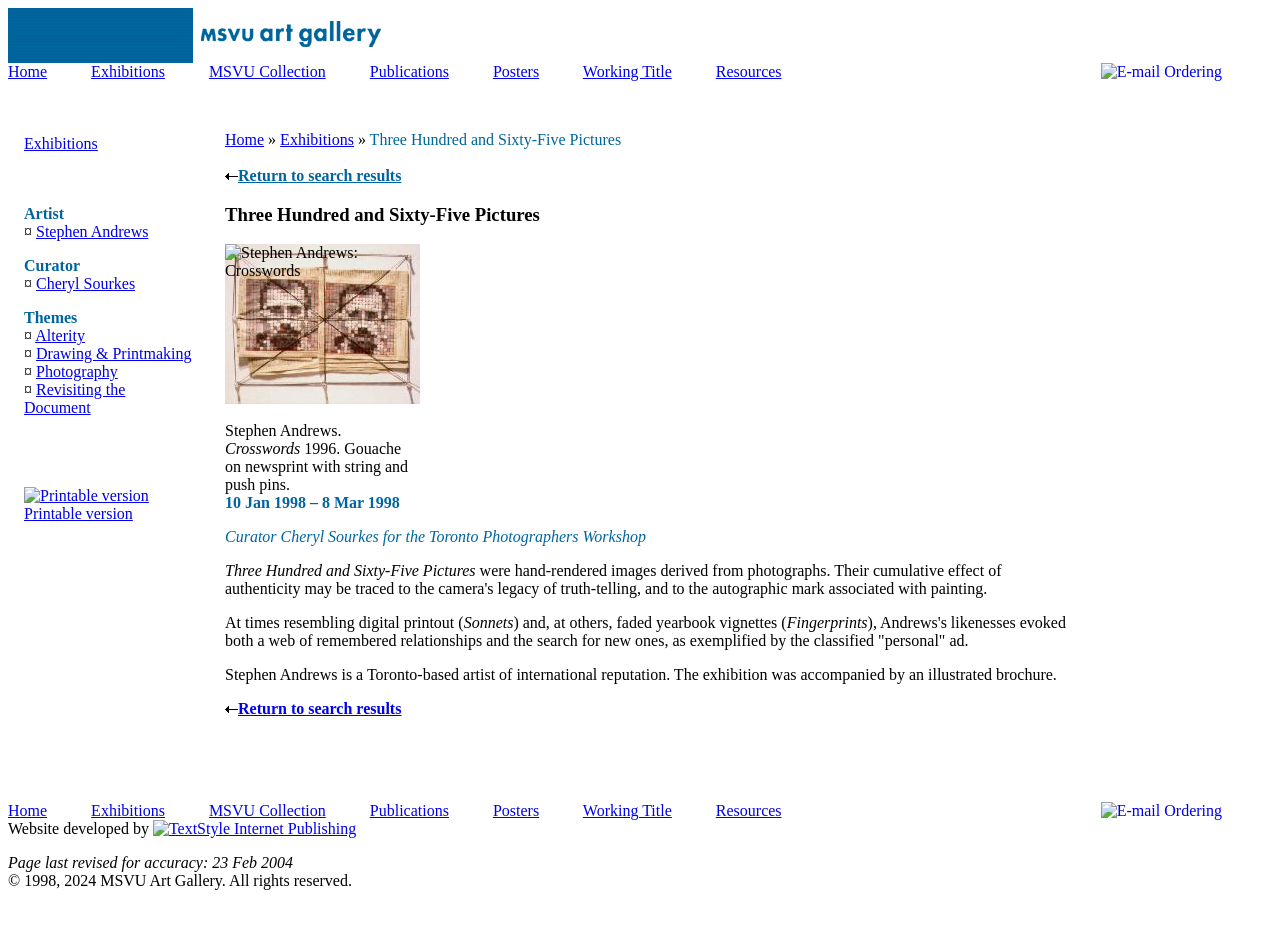Summarize the webpage with intricate details.

This webpage is about an art exhibition titled "Three Hundred and Sixty-Five Pictures" by Stephen Andrews. At the top of the page, there is a navigation menu with links to "Home", "Exhibitions", "MSVU Collection", "Publications", "Posters", "Working Title", and "Resources". Below the menu, there is a table with two columns. The left column contains information about the exhibition, including the artist's name, curator, and themes. The right column displays the main content of the exhibition, which includes a description of the artwork, the artist's statement, and details about the exhibition.

The main content area is divided into sections, with headings and paragraphs of text. There are several images of the artwork scattered throughout the text, including a large image of the artwork "Stephen Andrews: Crosswords" at the top of the page. The text describes the artwork as hand-rendered images derived from photographs, which evoke a sense of authenticity and truth-telling.

At the bottom of the page, there is a footer section with links to "Home", "Exhibitions", and other pages, as well as a copyright notice and a statement about the website's development. There are also several small images and icons scattered throughout the page, including an "E-mail Ordering" image at the top right corner and a "Printable version" image at the bottom left corner.